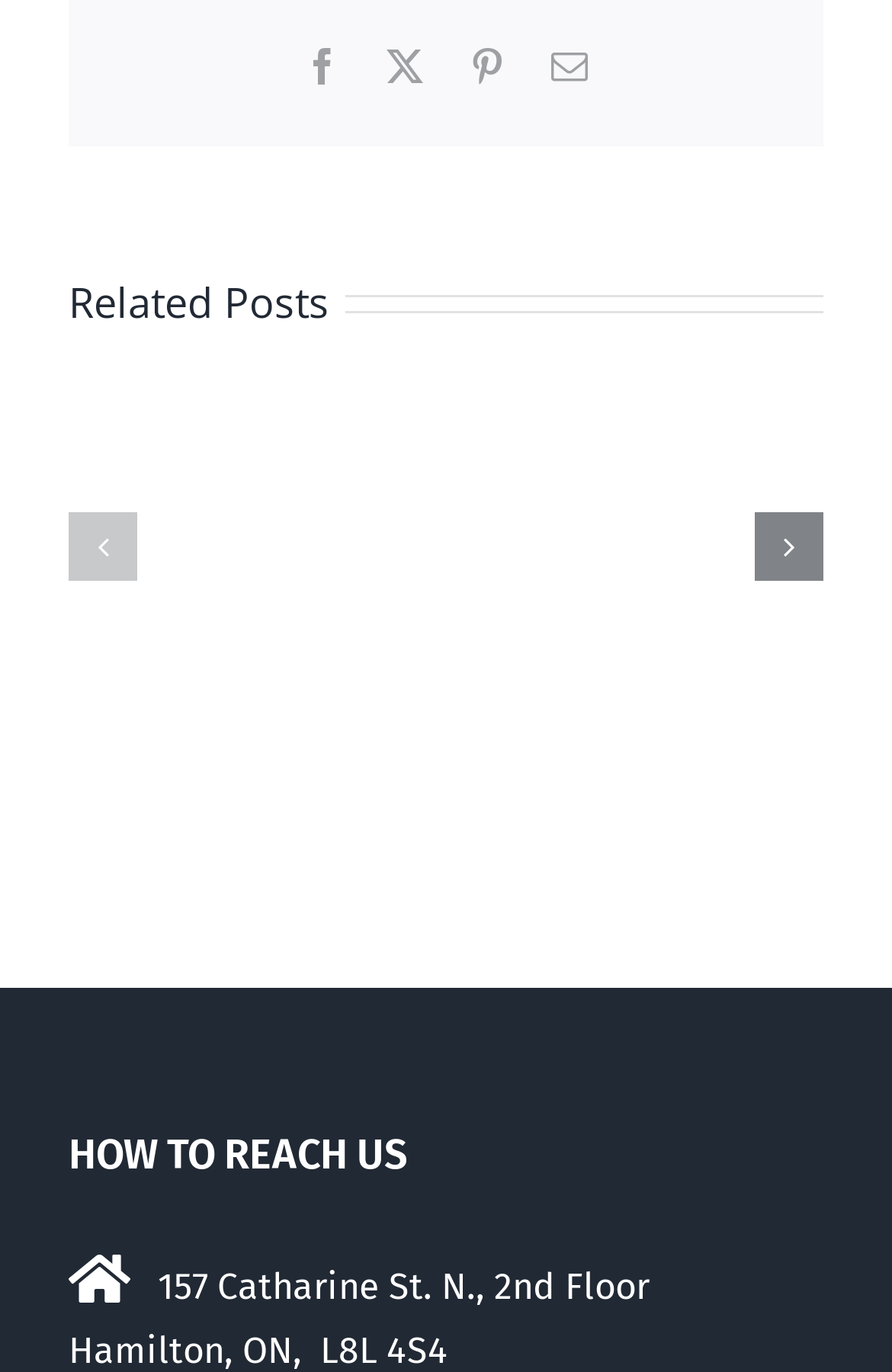Find the bounding box coordinates for the area that must be clicked to perform this action: "Go to home improvement page".

None